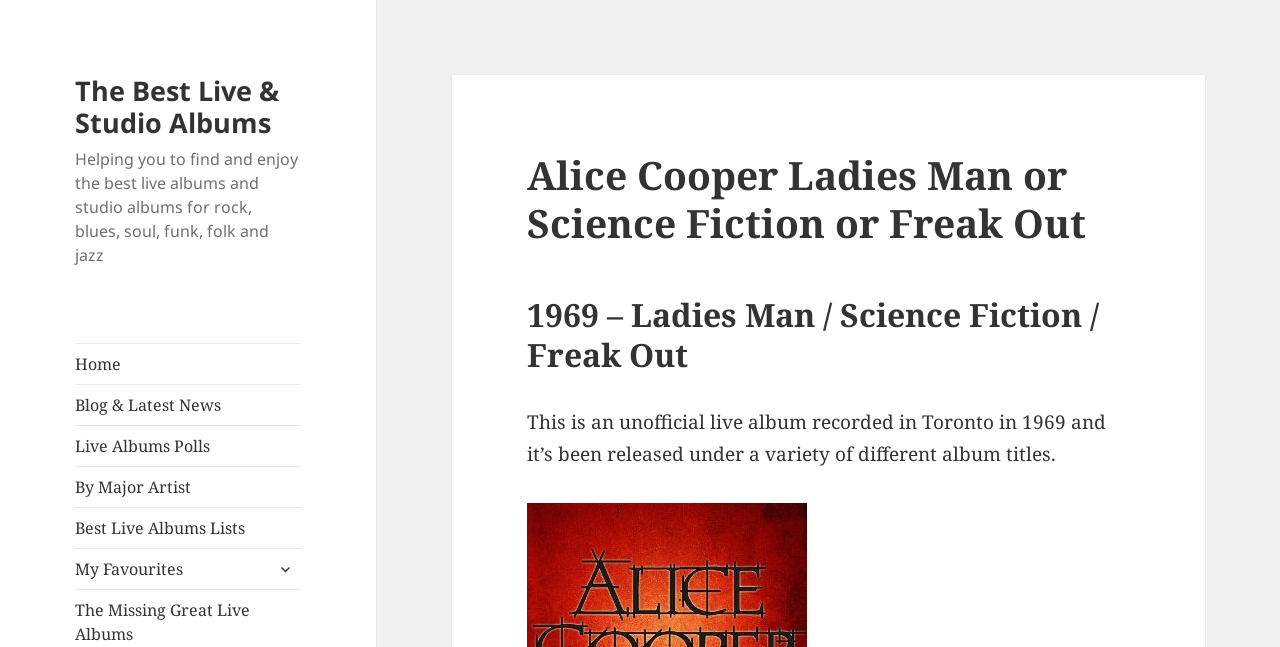What is the main heading displayed on the webpage? Please provide the text.

Alice Cooper Ladies Man or Science Fiction or Freak Out